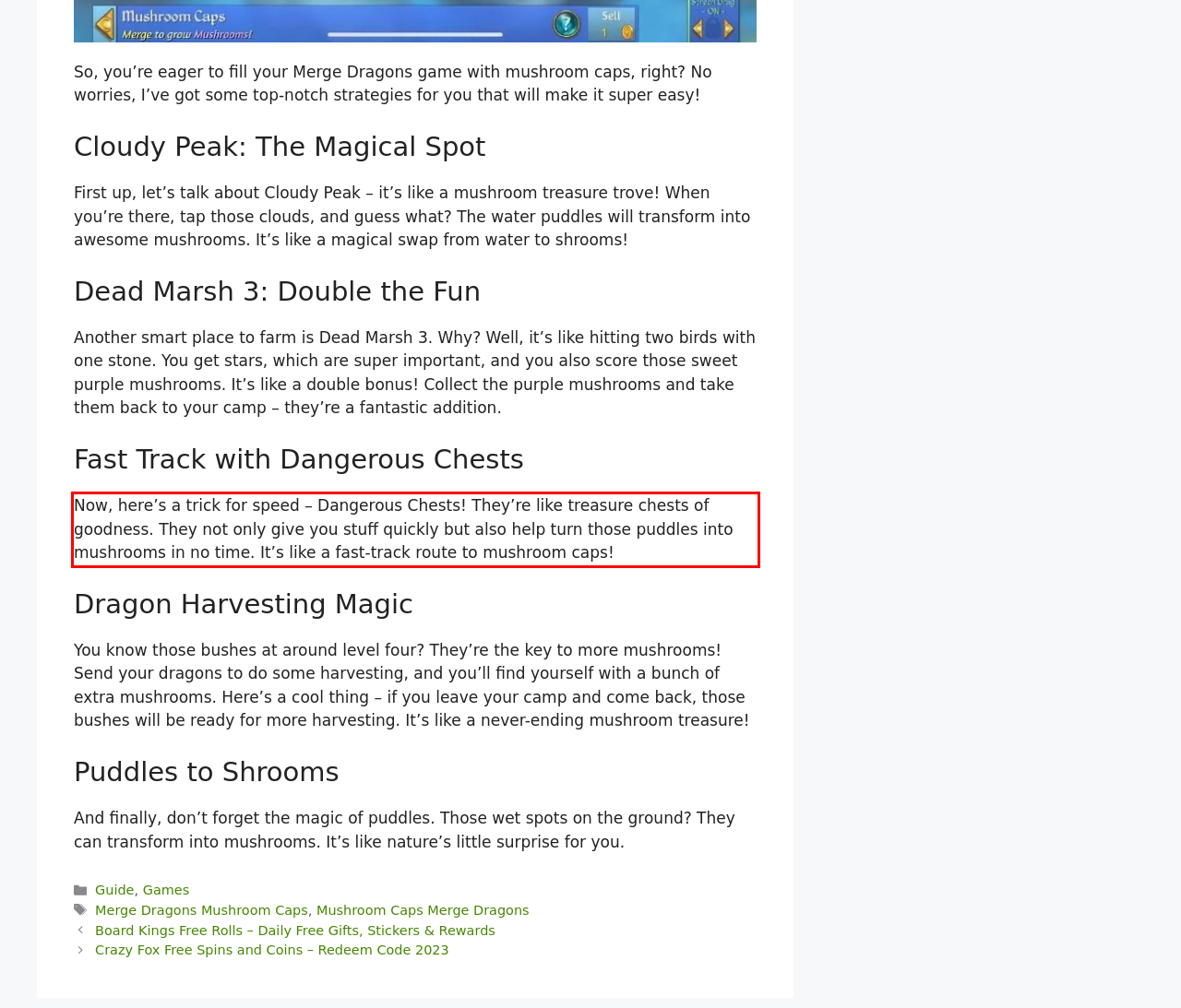Using the provided screenshot, read and generate the text content within the red-bordered area.

Now, here’s a trick for speed – Dangerous Chests! They’re like treasure chests of goodness. They not only give you stuff quickly but also help turn those puddles into mushrooms in no time. It’s like a fast-track route to mushroom caps!